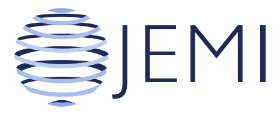Kindly respond to the following question with a single word or a brief phrase: 
What is the purpose of the logo?

Visual identifier for the journal